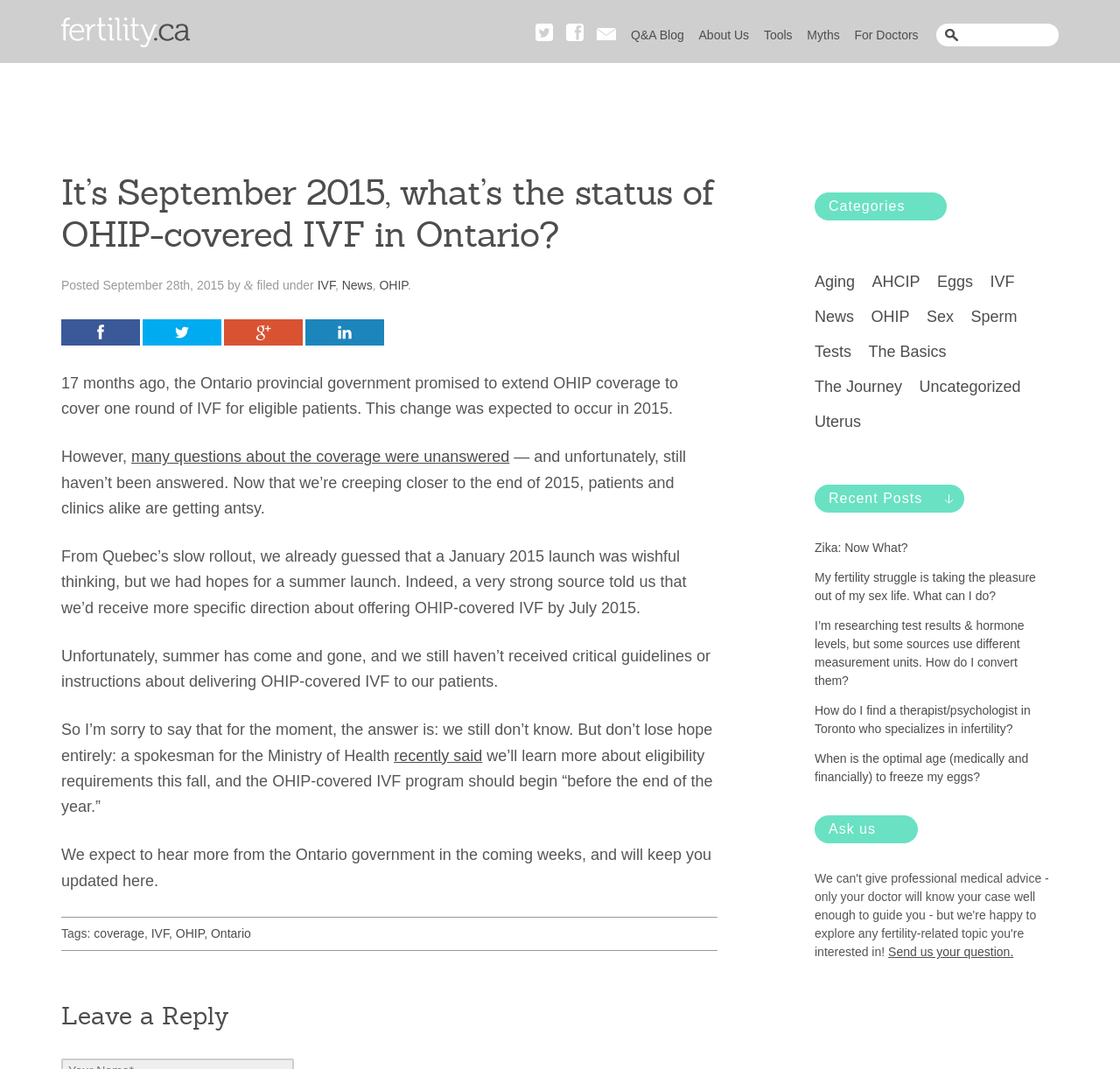Specify the bounding box coordinates for the region that must be clicked to perform the given instruction: "Learn more about OHIP".

[0.339, 0.26, 0.364, 0.273]